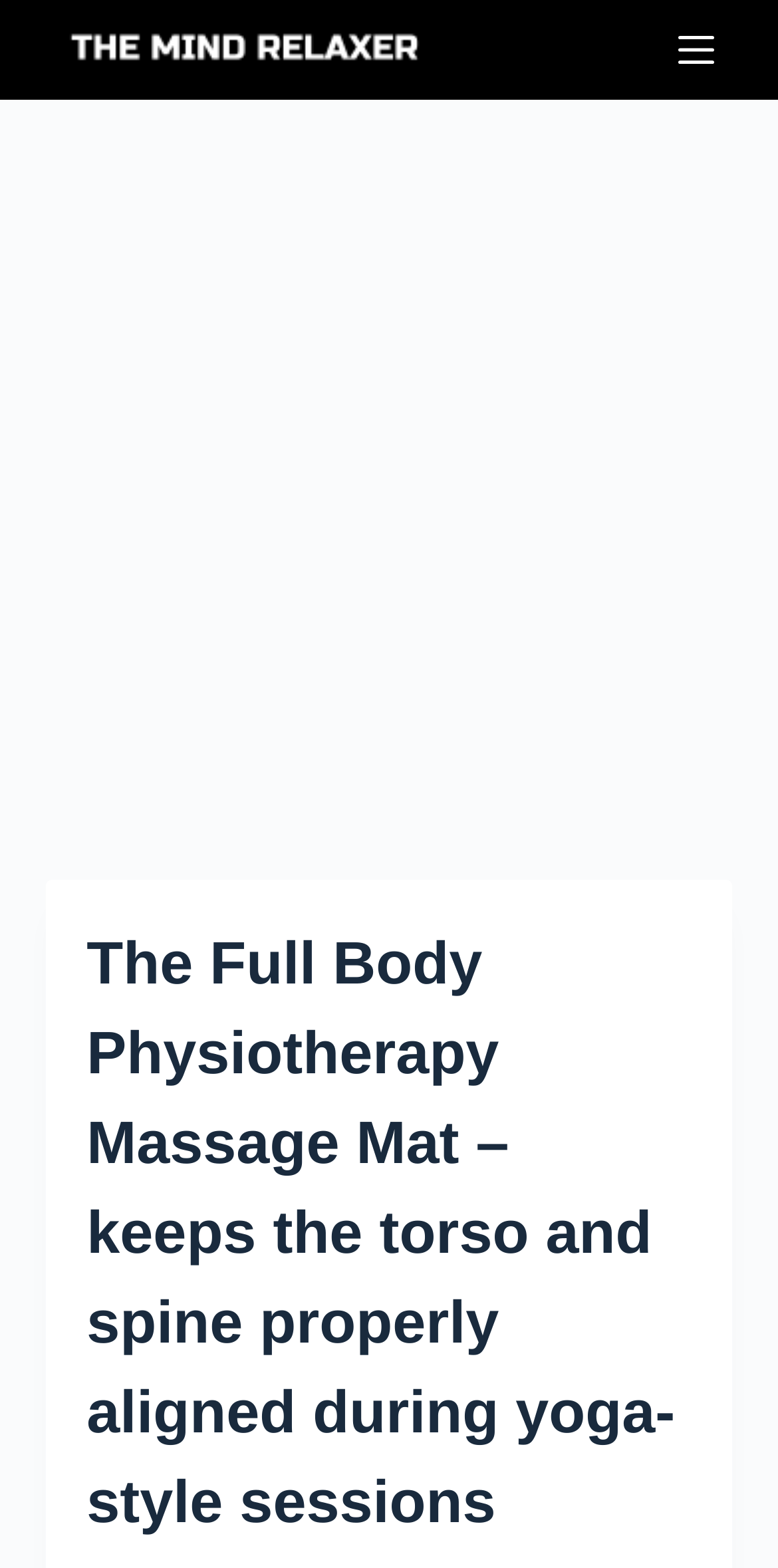Can you extract the headline from the webpage for me?

The Full Body Physiotherapy Massage Mat – keeps the torso and spine properly aligned during yoga-style sessions